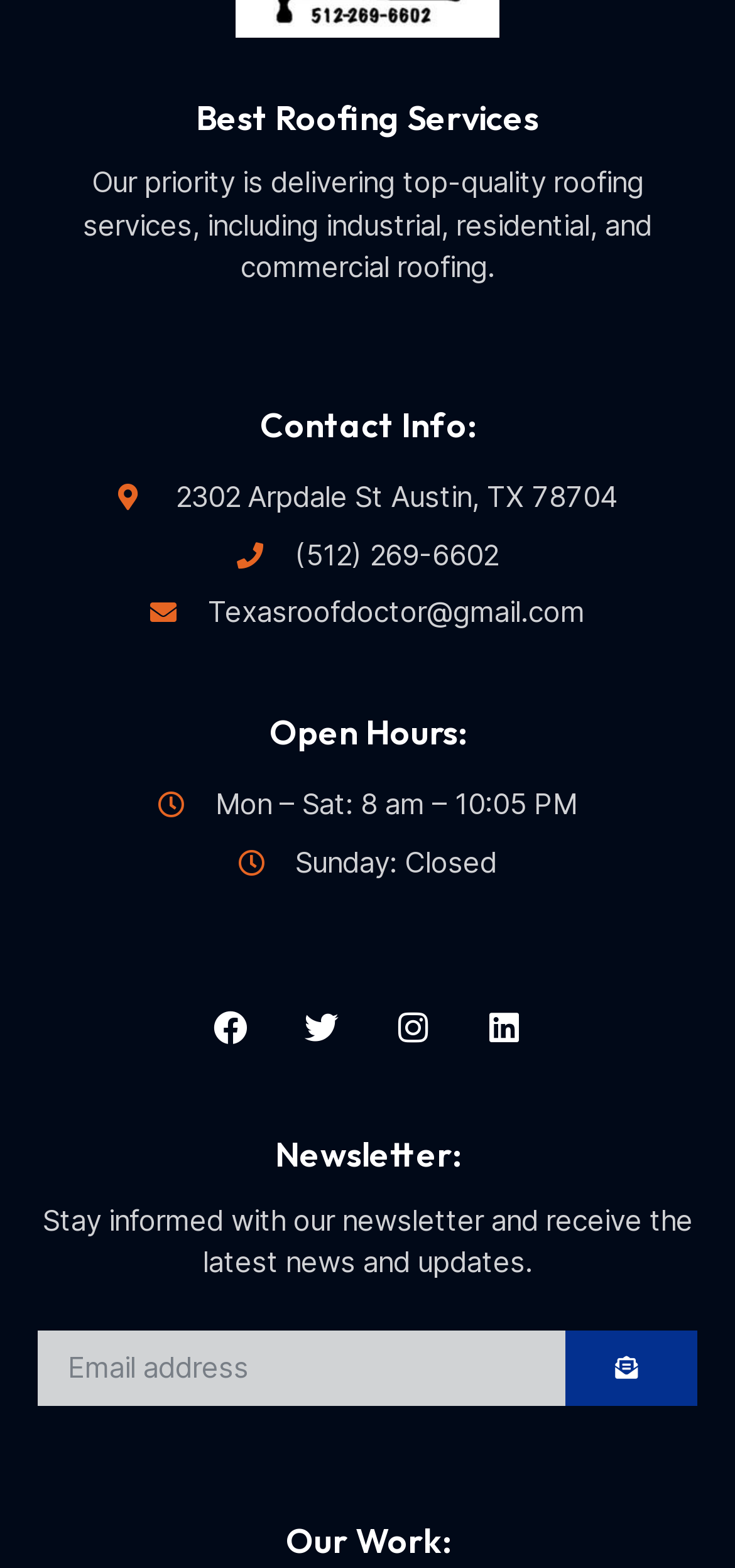Please identify the bounding box coordinates of the area that needs to be clicked to fulfill the following instruction: "Send an email to Texasroofdoctor@gmail.com."

[0.051, 0.378, 0.949, 0.405]